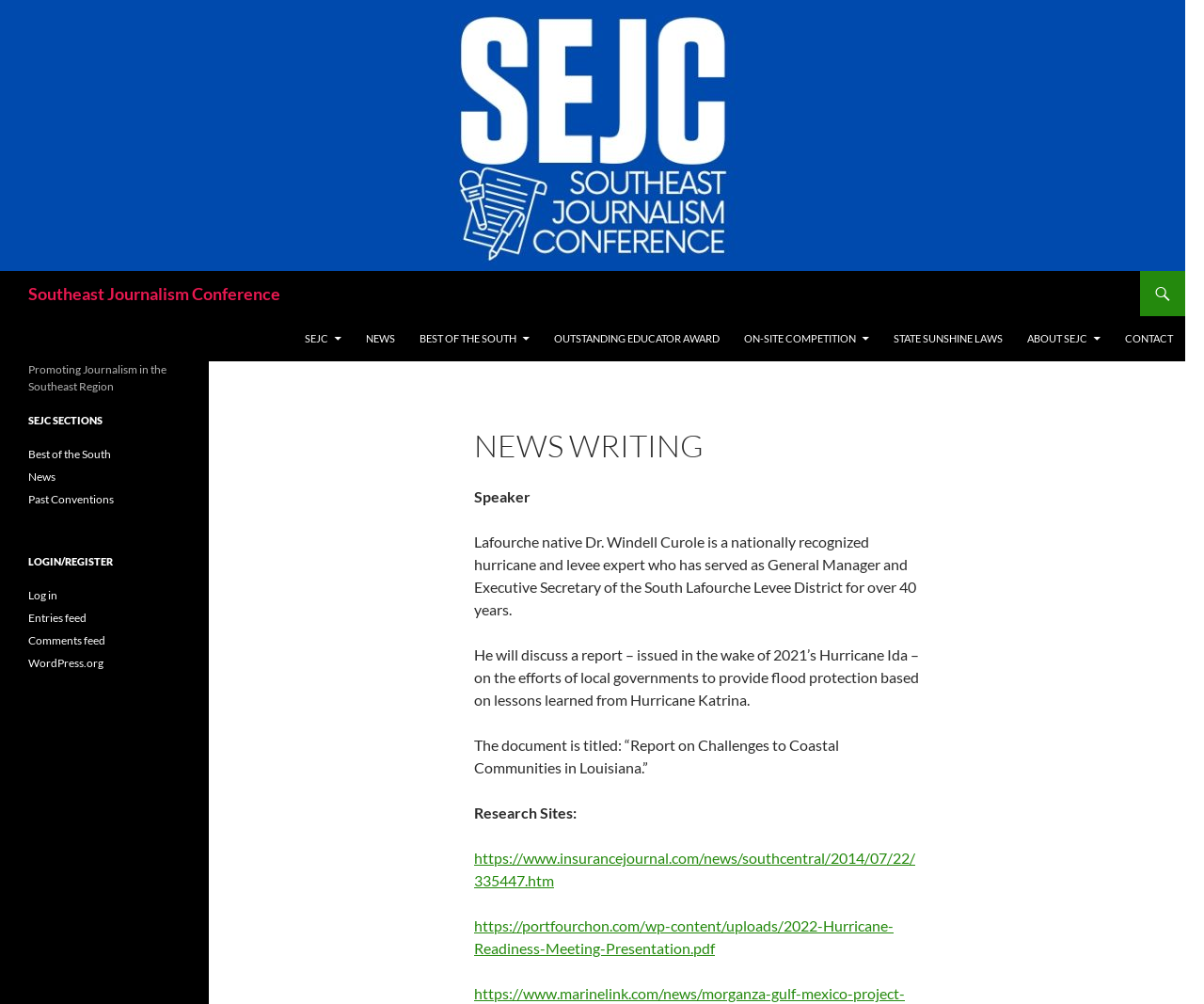What is the topic of the report to be discussed by Dr. Windell Curole?
Refer to the image and answer the question using a single word or phrase.

Flood protection